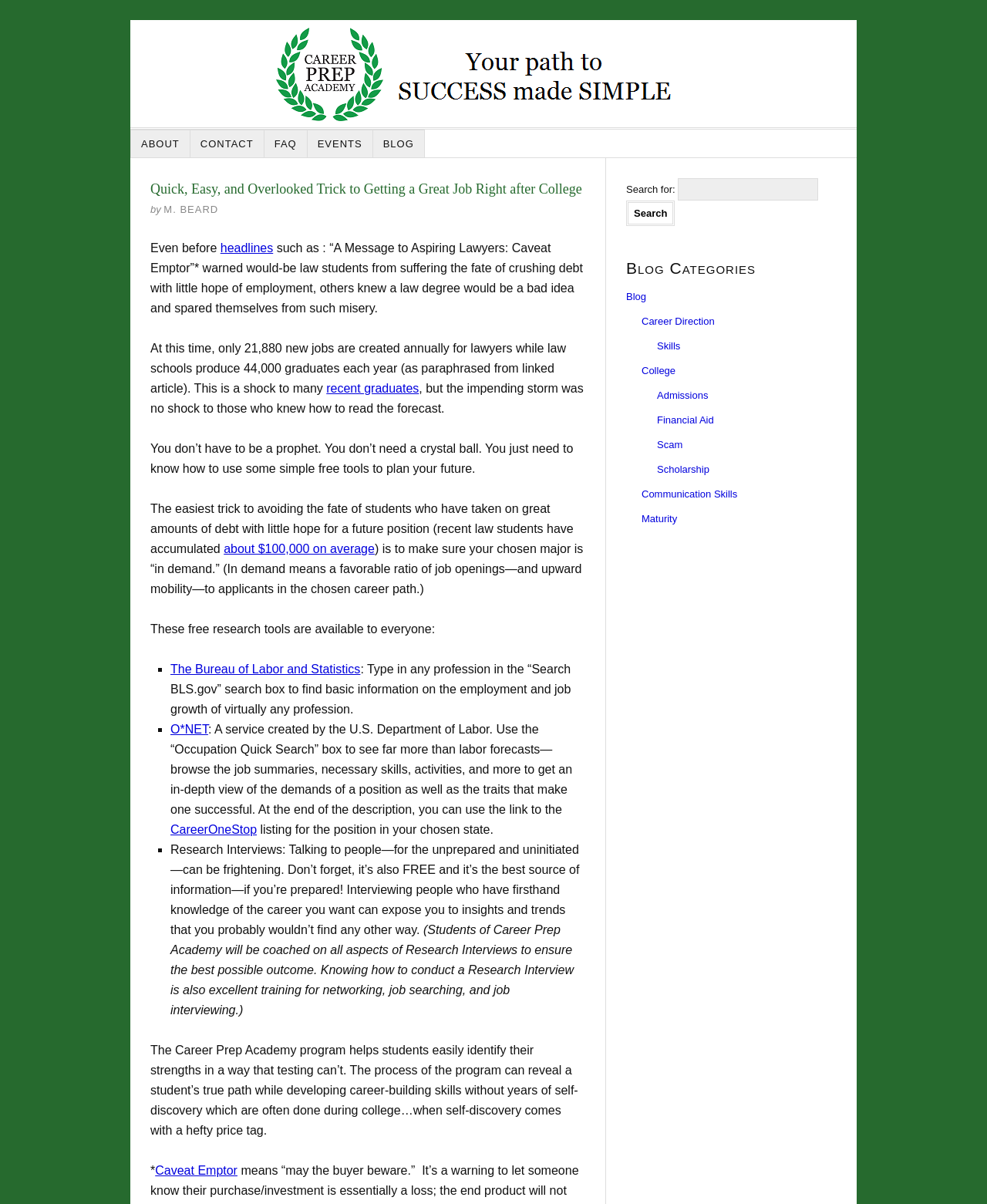Please provide a comprehensive response to the question below by analyzing the image: 
What is the average debt accumulated by recent law students?

The article states that recent law students have accumulated about $100,000 on average, citing this as an example of the fate that students who have taken on great amounts of debt with little hope for a future position can face.